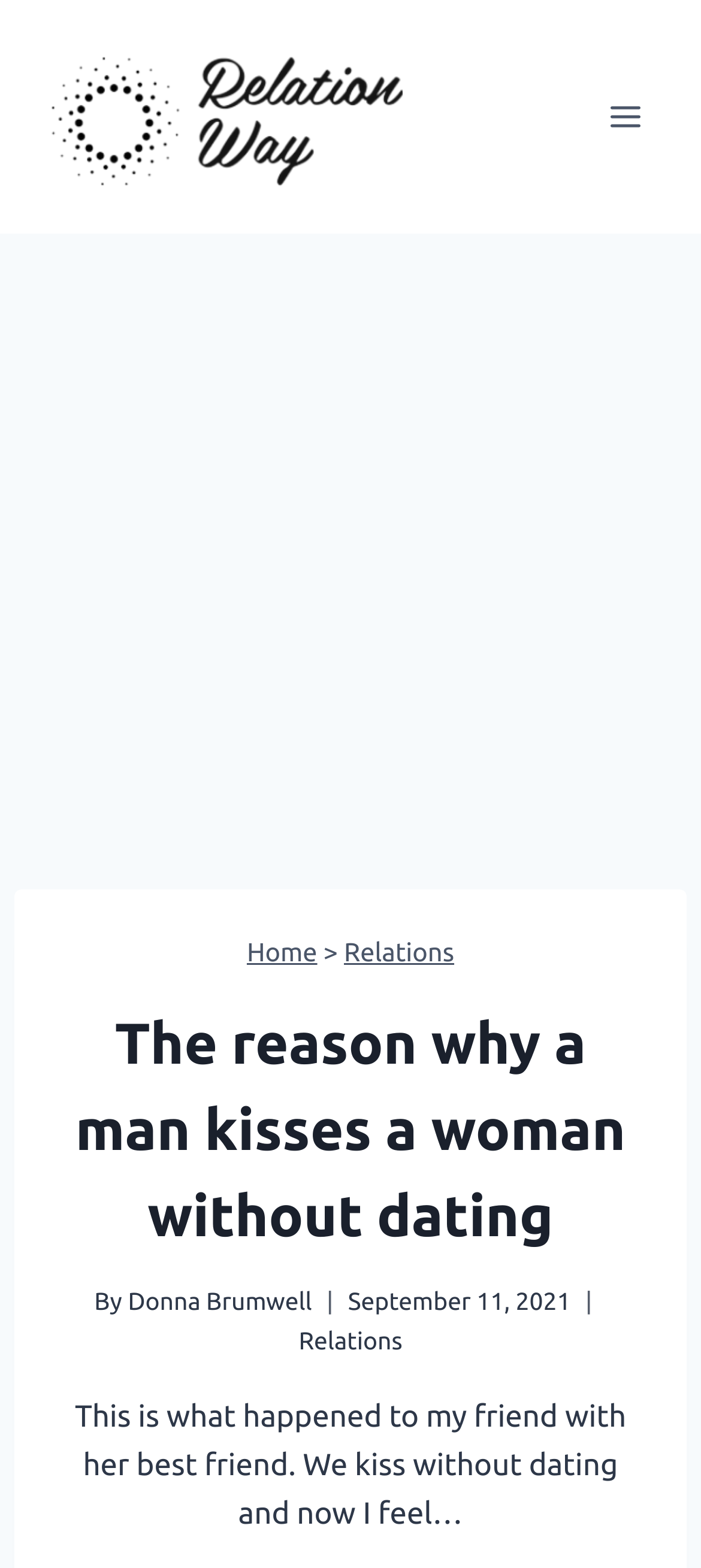Respond to the following question with a brief word or phrase:
When was the article published?

September 11, 2021